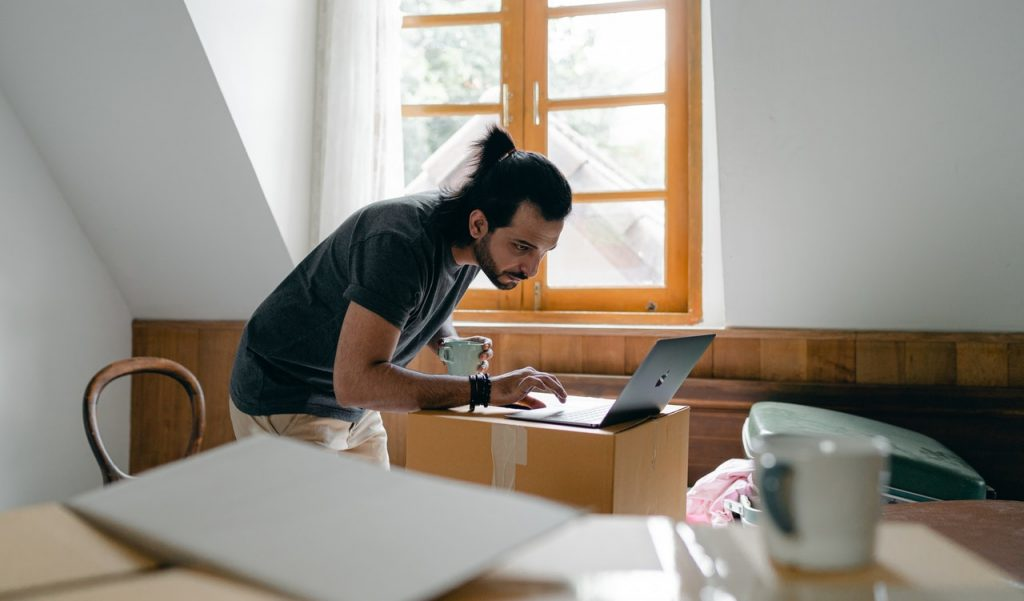Offer an in-depth caption for the image presented.

The image captures a moment from a moving day scenario, showcasing a man intently working on his laptop while leaning over a cardboard box. He holds a cup in his left hand, suggesting a moment of pause amidst the chaos of packing and relocation. Sunlight filters through a nearby window, illuminating the space with a warm glow and highlighting the simple, yet effective, arrangement of brown wooden accents in the room. Close to the foreground, we see several other boxes and a white sheet of paper, indicating the busy atmosphere of preparing for a move. The scene conveys a blend of focus and urgency, reminding us of the importance of organization and careful handling of equipment during such transitions, especially for data centers and technology.